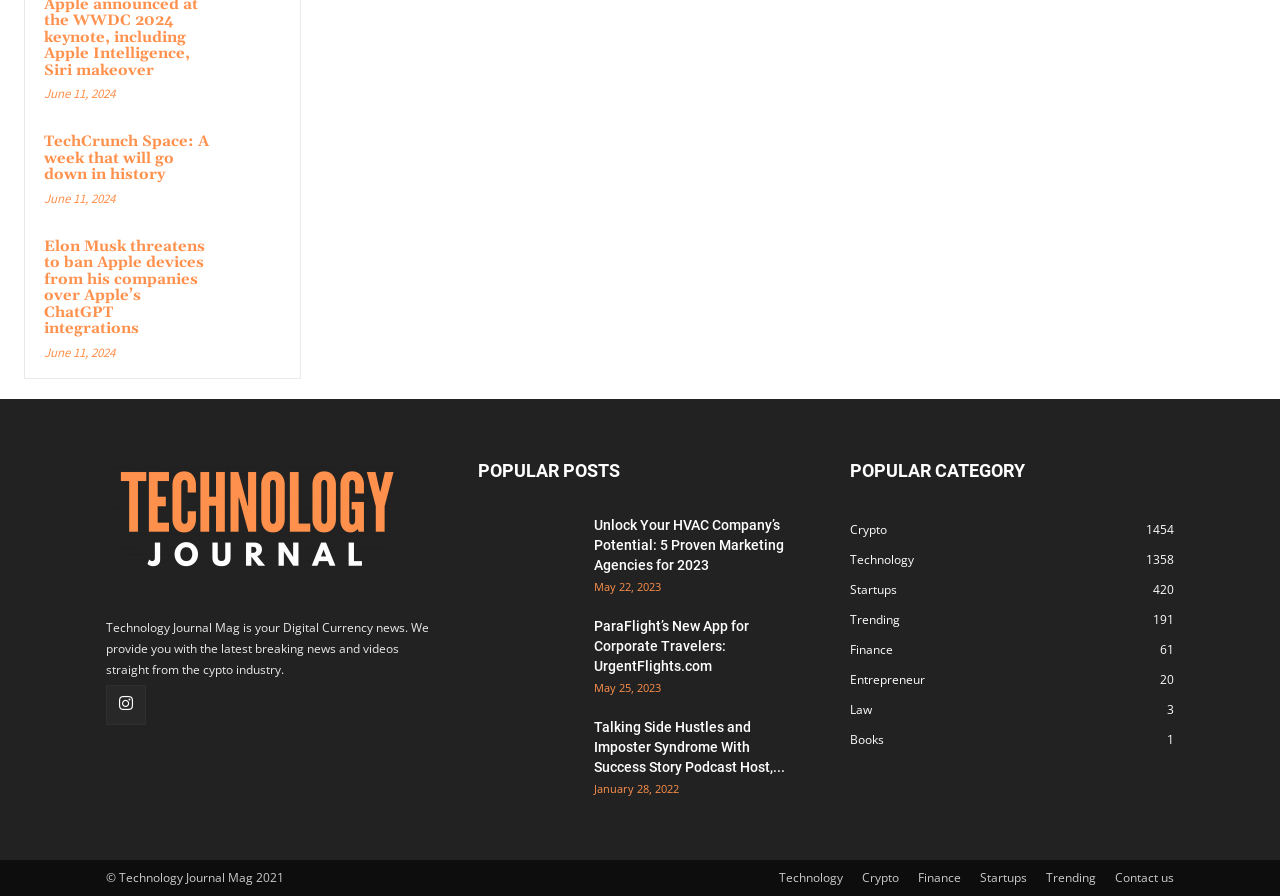Can you specify the bounding box coordinates for the region that should be clicked to fulfill this instruction: "Read the article about Elon Musk threatening to ban Apple devices".

[0.034, 0.264, 0.16, 0.378]